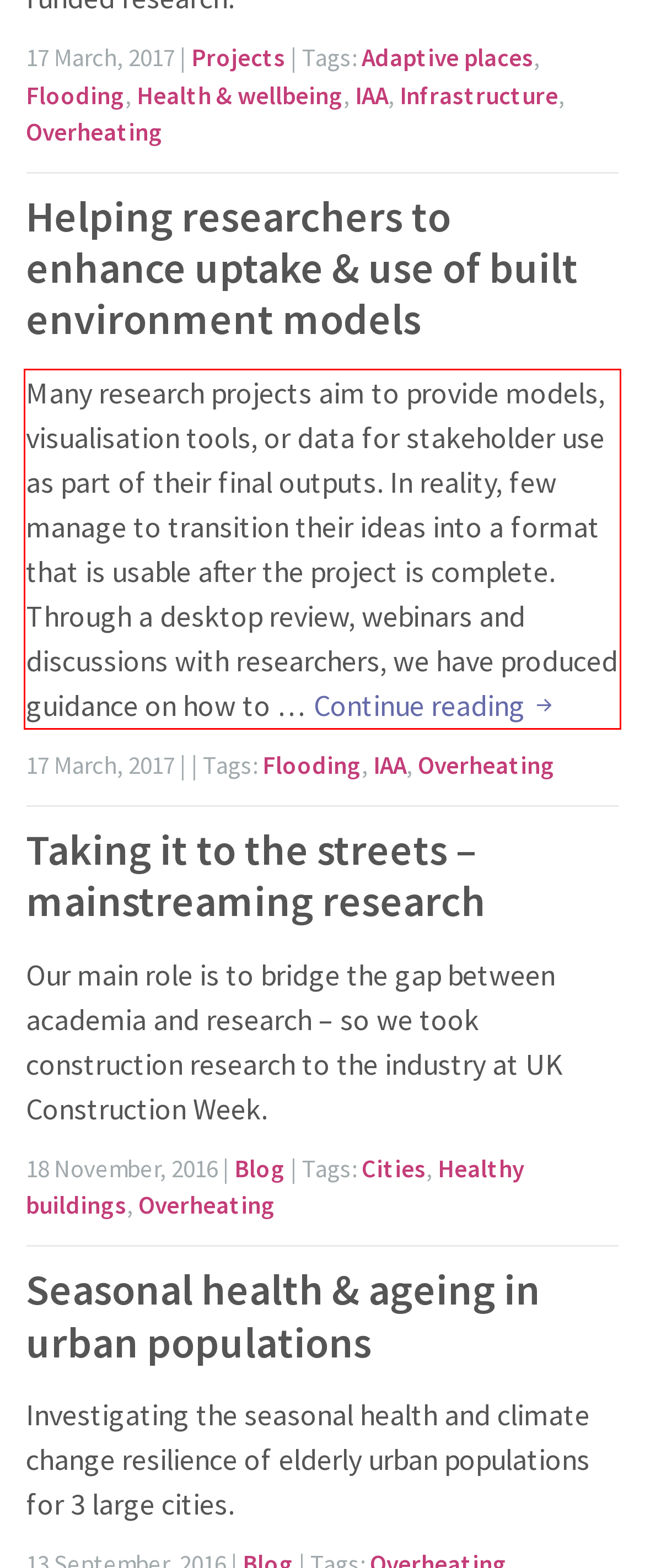Identify and extract the text within the red rectangle in the screenshot of the webpage.

Many research projects aim to provide models, visualisation tools, or data for stakeholder use as part of their final outputs. In reality, few manage to transition their ideas into a format that is usable after the project is complete. Through a desktop review, webinars and discussions with researchers, we have produced guidance on how to … Continue reading Helping researchers to enhance uptake & use of built environment models